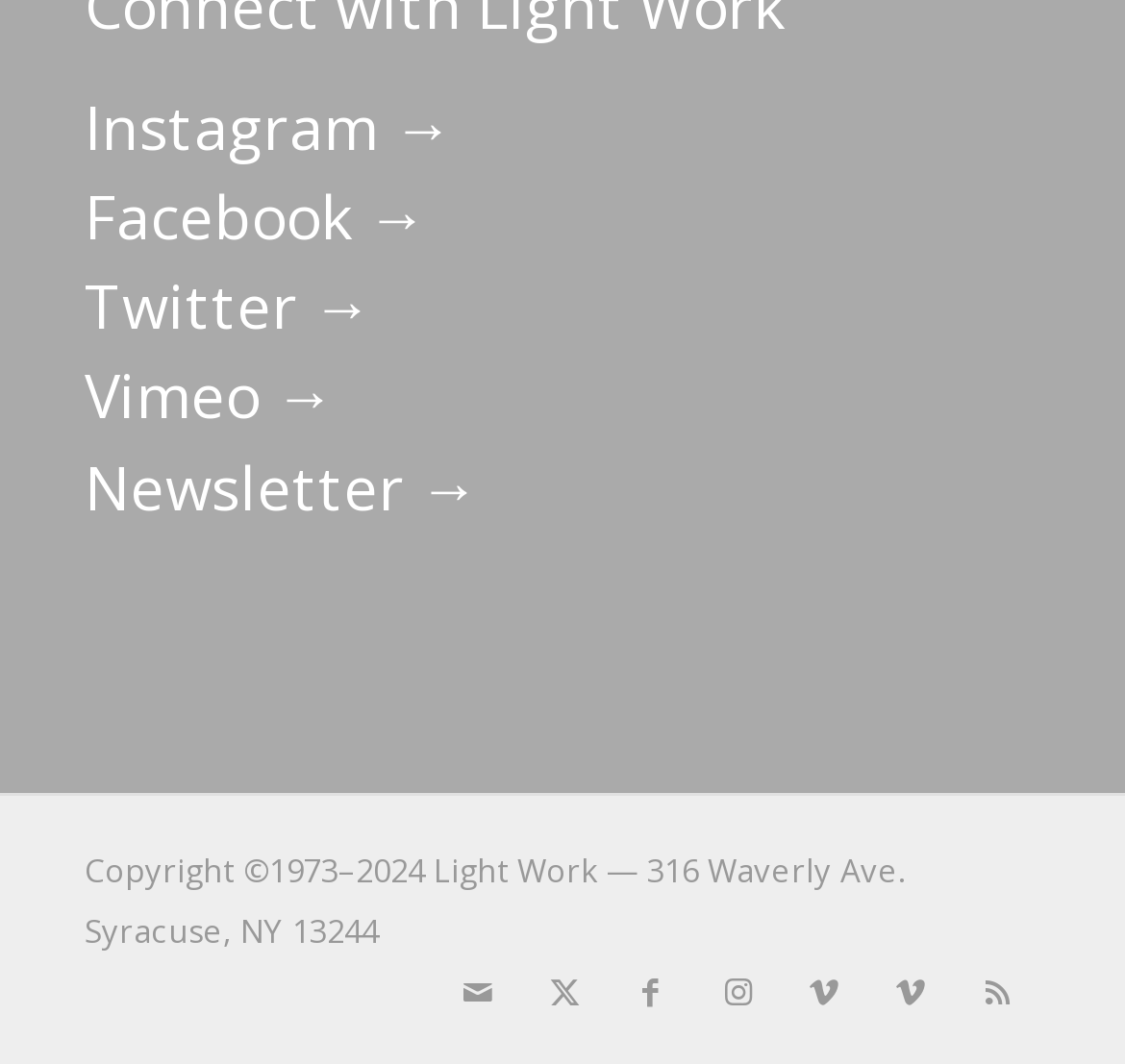How many links are present in the footer section?
Using the image, give a concise answer in the form of a single word or short phrase.

7